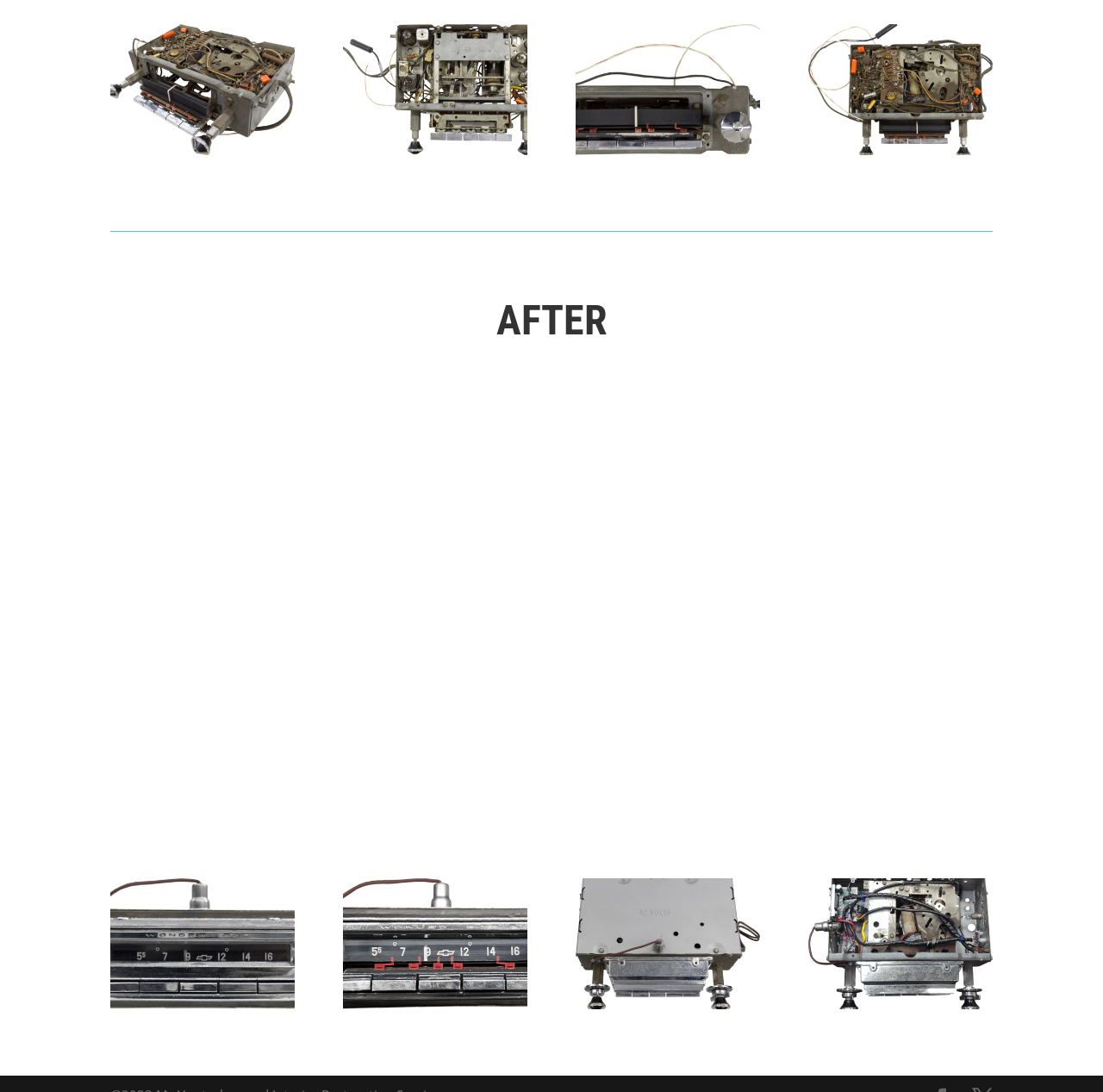Respond with a single word or phrase to the following question:
What is the condition of the radio in the top images?

Before